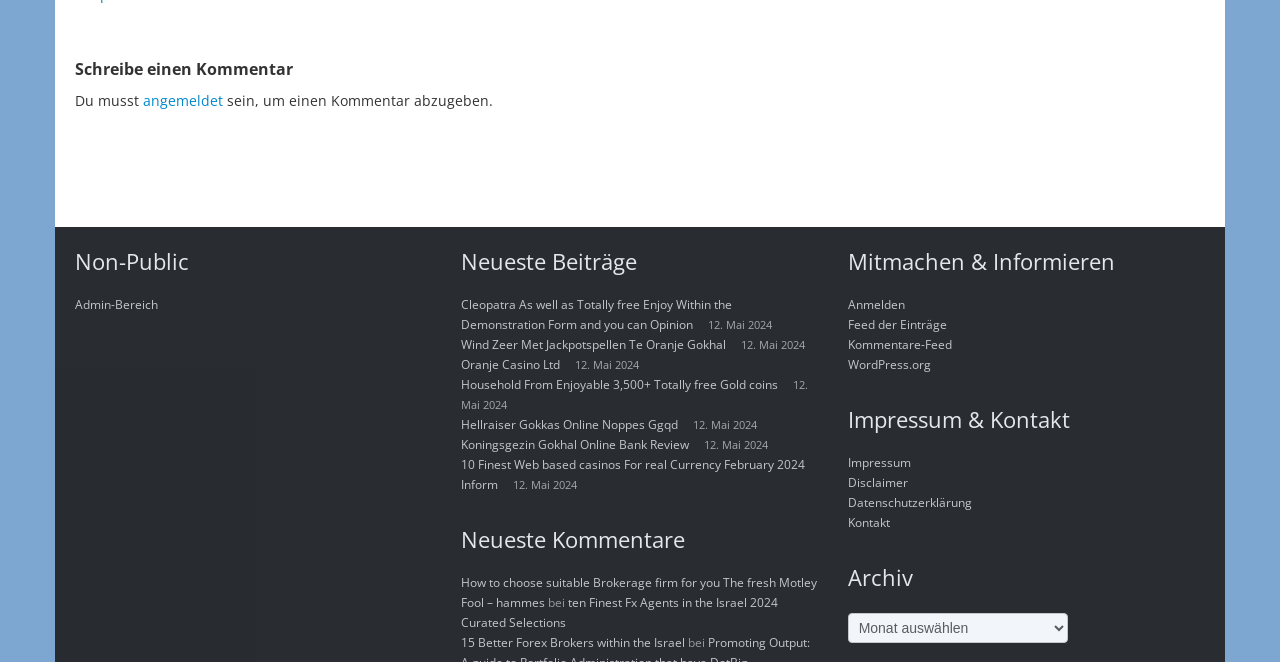What is required to comment on this webpage?
Based on the image, respond with a single word or phrase.

Login